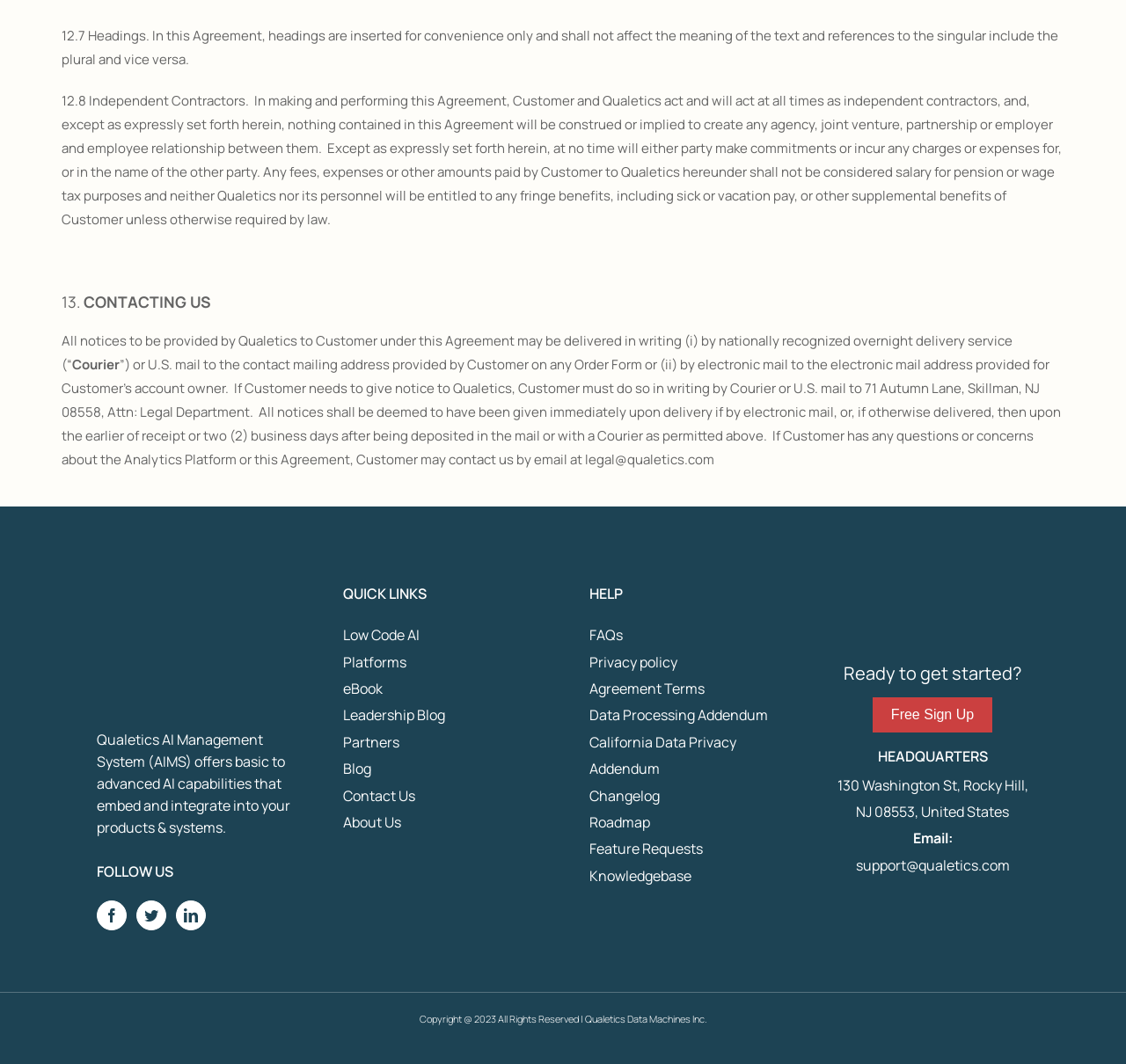Find the bounding box coordinates for the area that must be clicked to perform this action: "Click the Qualetics Logo".

[0.086, 0.548, 0.208, 0.568]